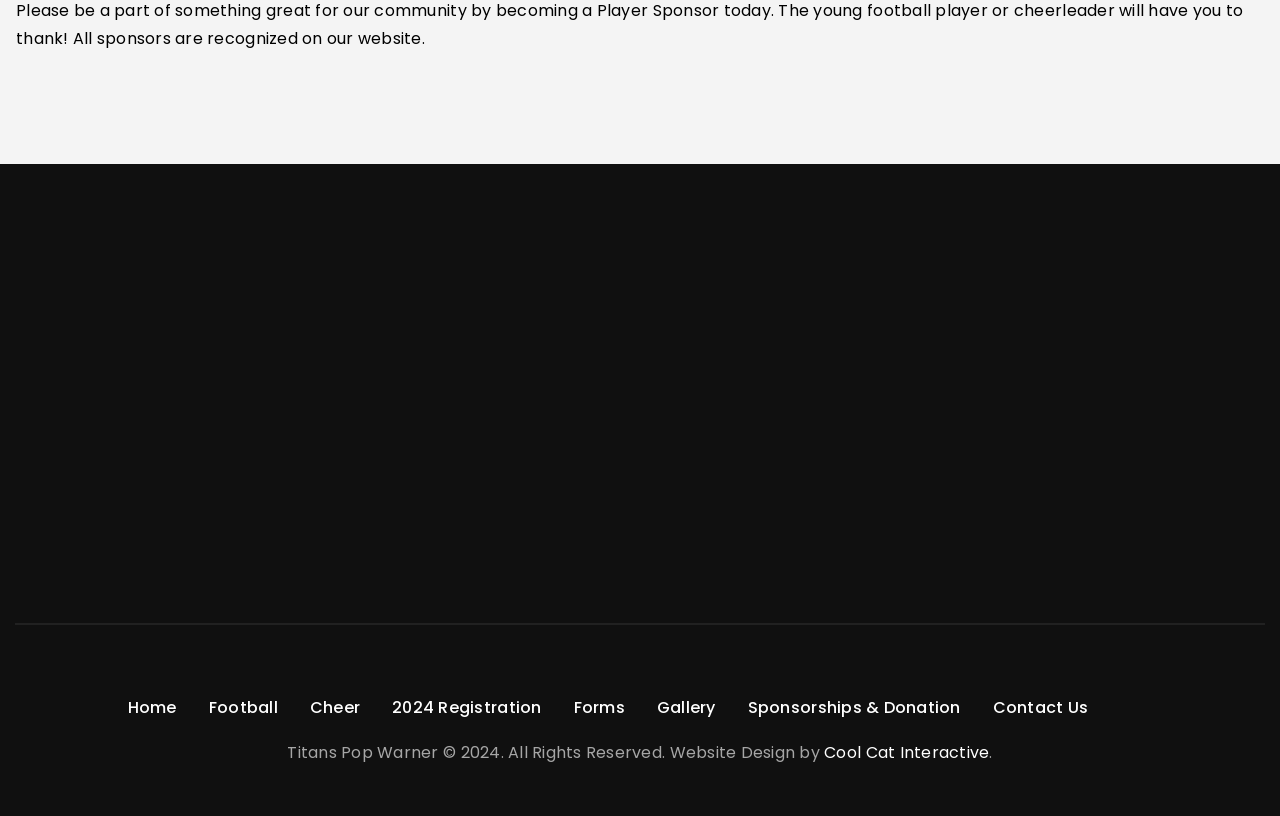Could you specify the bounding box coordinates for the clickable section to complete the following instruction: "go to home page"?

[0.1, 0.841, 0.151, 0.895]